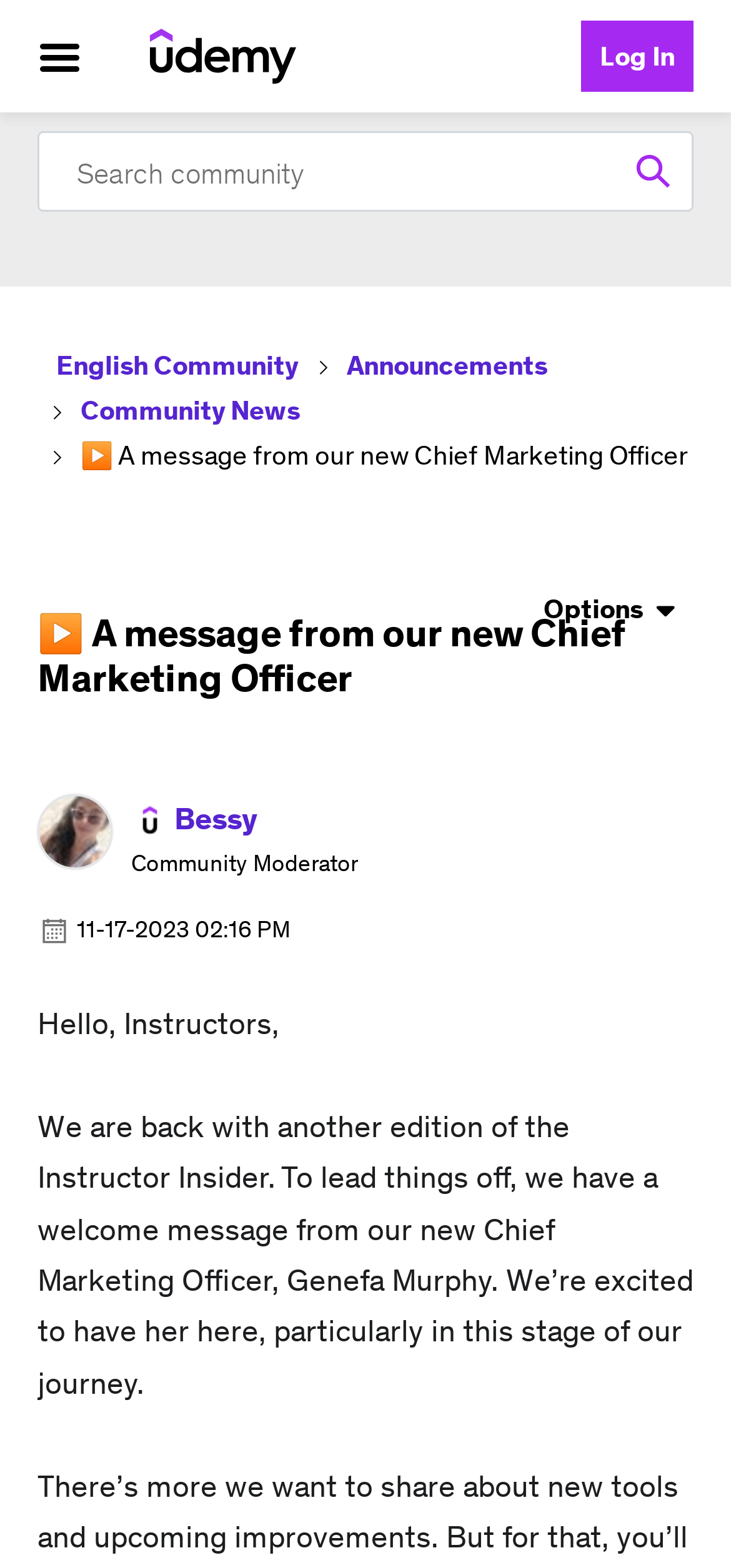Kindly respond to the following question with a single word or a brief phrase: 
Who is the author of the post?

Bessy